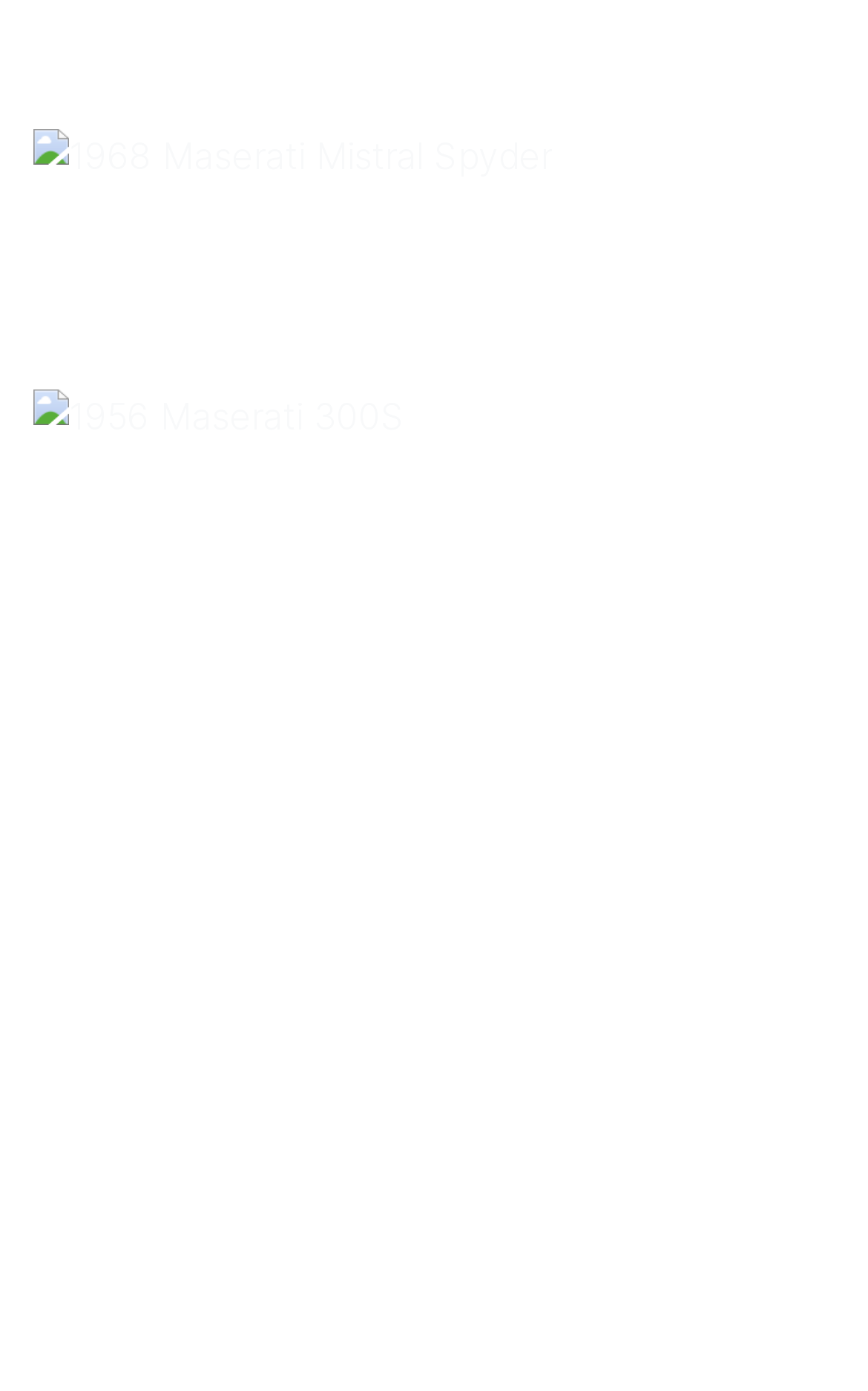With reference to the image, please provide a detailed answer to the following question: What is the name of the dealer listed below the second image?

The second image on the webpage has a caption '1968 Maserati Mistral Spyder', and below it, there is a static text element with the text 'FISKENS', which is likely the name of the dealer.